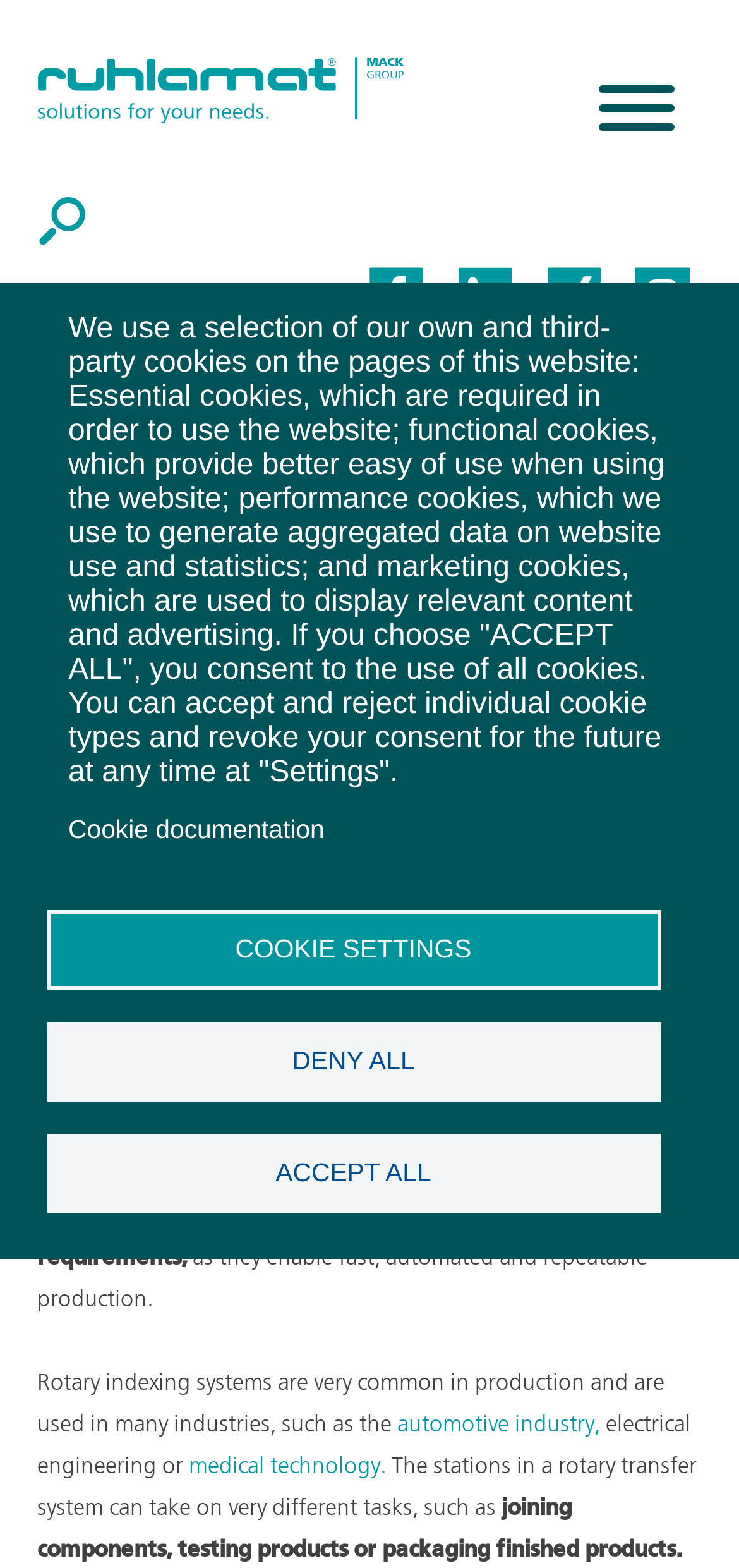Please provide a comprehensive response to the question below by analyzing the image: 
What is the main topic of this webpage?

Based on the webpage content, the main topic is Rotary Transfer Systems, which is mentioned in the heading and throughout the text.